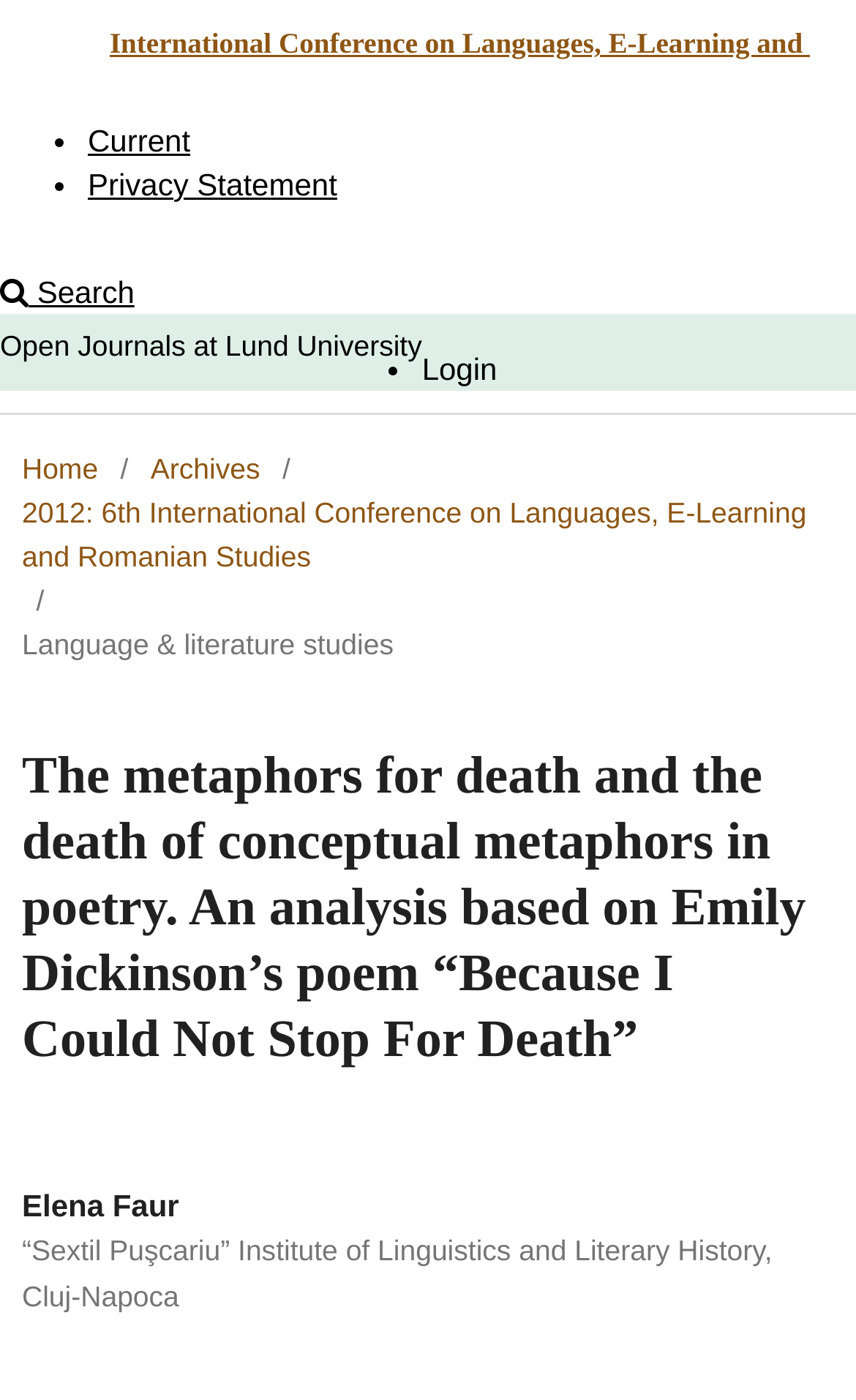Please identify the bounding box coordinates of the area that needs to be clicked to fulfill the following instruction: "go to archives."

[0.176, 0.32, 0.304, 0.351]